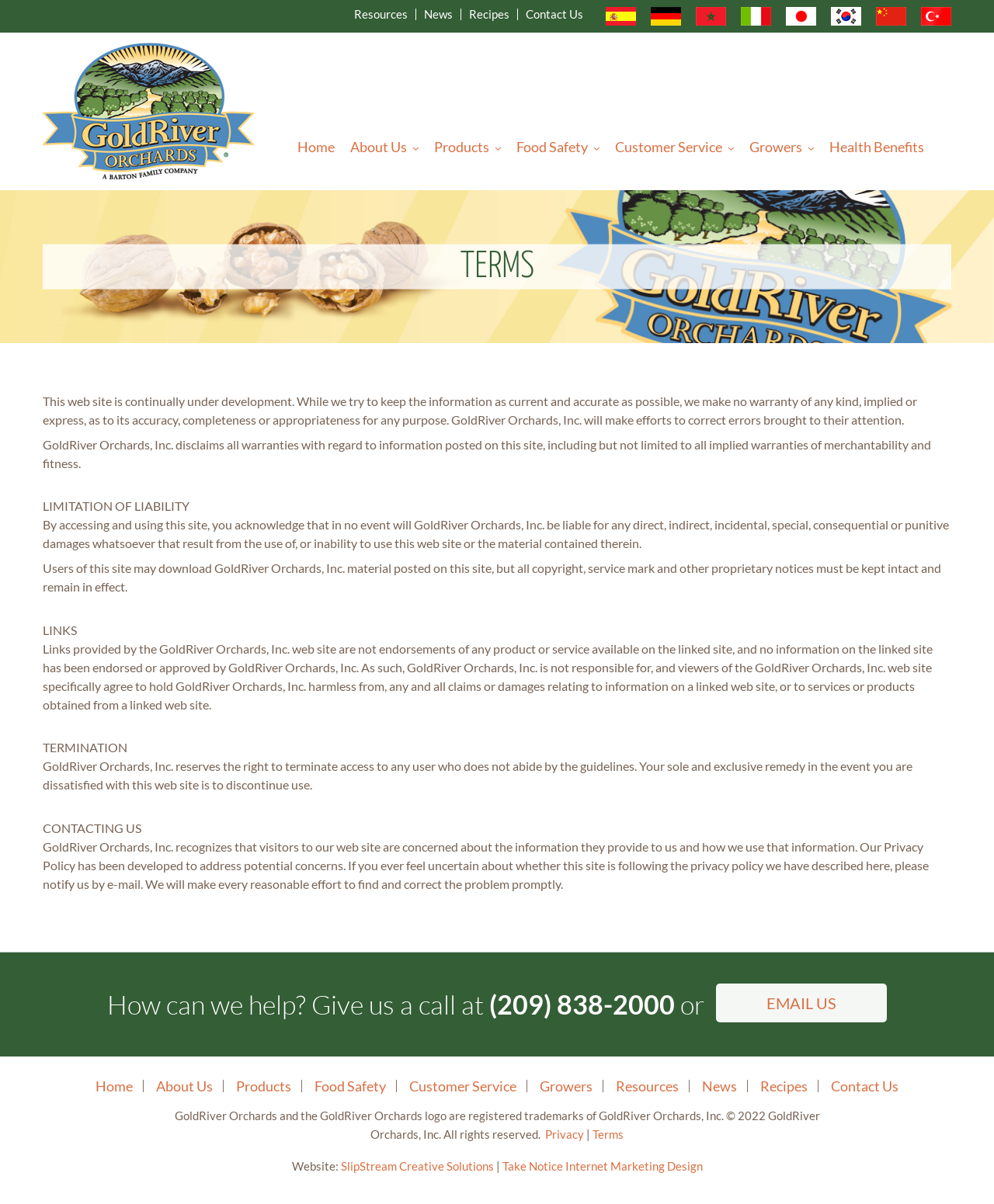What is the 'Growers' section for?
Please answer the question with a single word or phrase, referencing the image.

Grower information